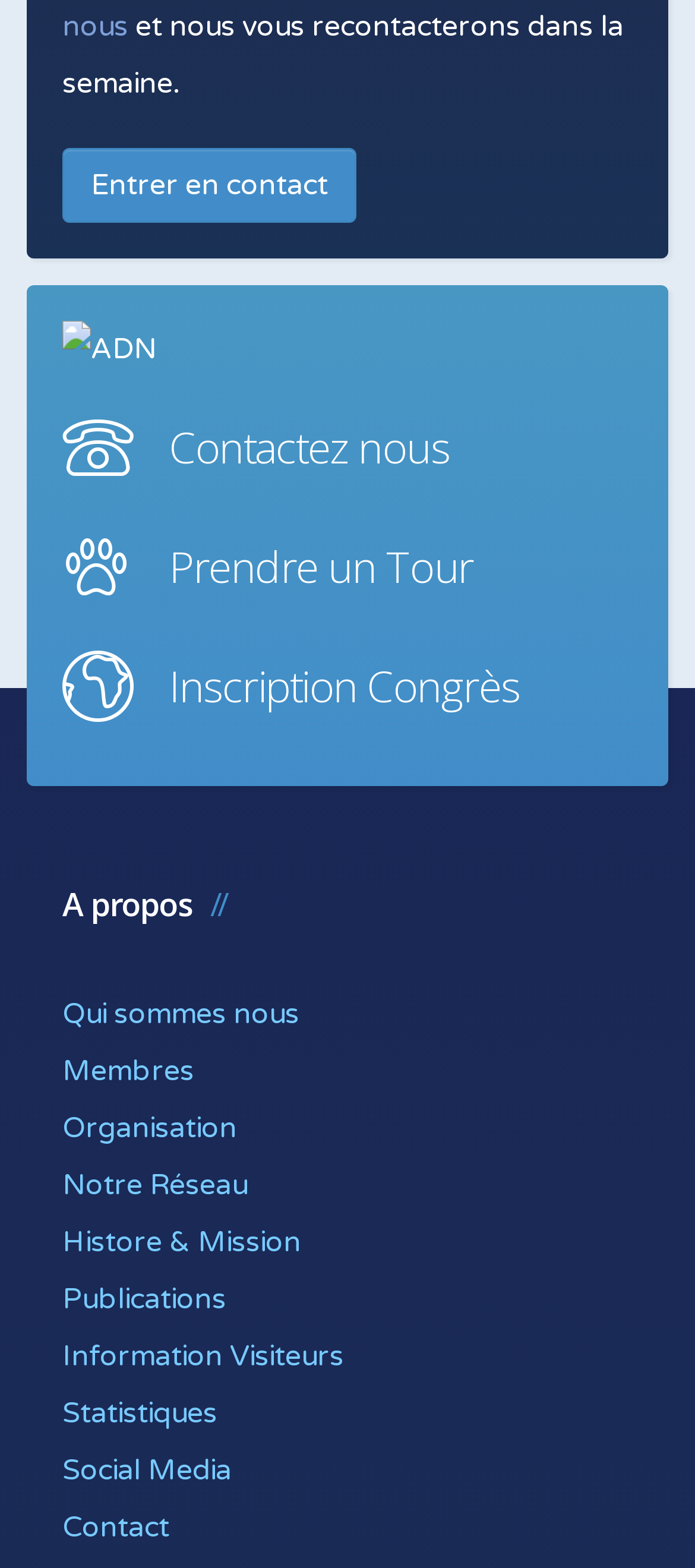Answer with a single word or phrase: 
What is the text of the first heading?

Contactez nous